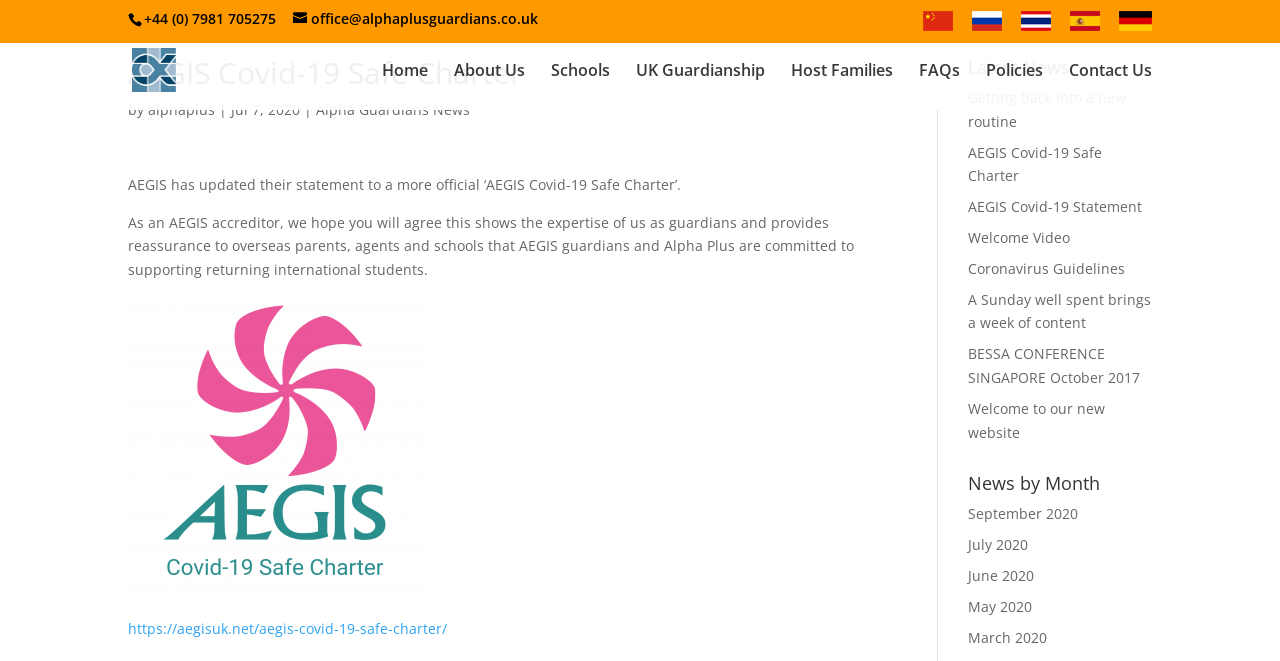Using the details in the image, give a detailed response to the question below:
How many links are there in the 'Latest News' section?

The 'Latest News' section is located at the bottom of the webpage, with a heading element with bounding box coordinates [0.756, 0.088, 0.9, 0.13]. There are 6 link elements below this heading, with bounding box coordinates [0.756, 0.133, 0.88, 0.198], [0.756, 0.216, 0.861, 0.28], [0.756, 0.298, 0.892, 0.327], [0.756, 0.345, 0.836, 0.374], [0.756, 0.391, 0.879, 0.42], and [0.756, 0.438, 0.899, 0.503].